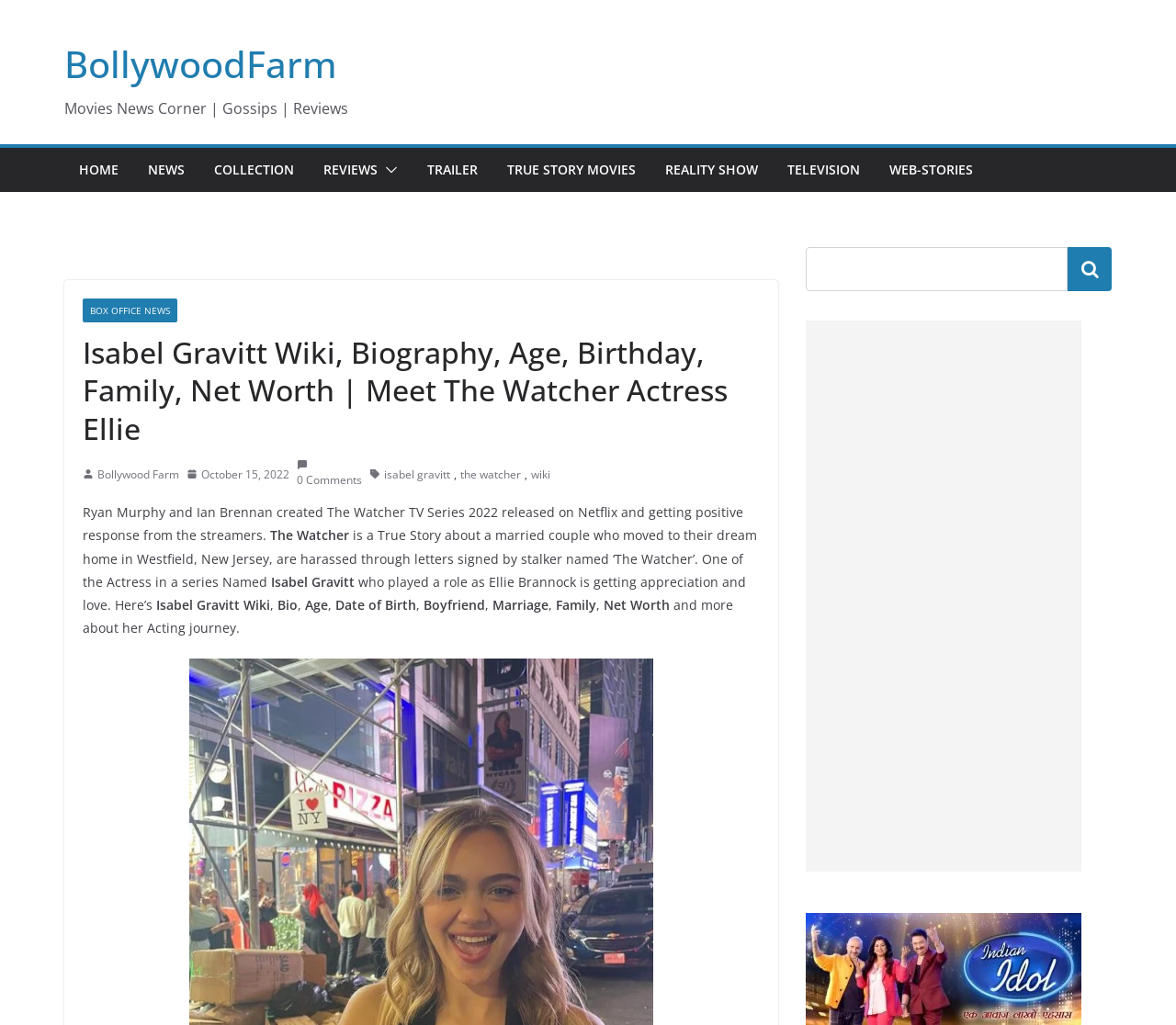What is the occupation of Isabel Gravitt?
Please respond to the question with as much detail as possible.

I found the answer by reading the text on the webpage, which mentions 'Isabel Gravitt who played a role as Ellie Brannock is getting appreciation and love.' and 'more about her Acting journey.'